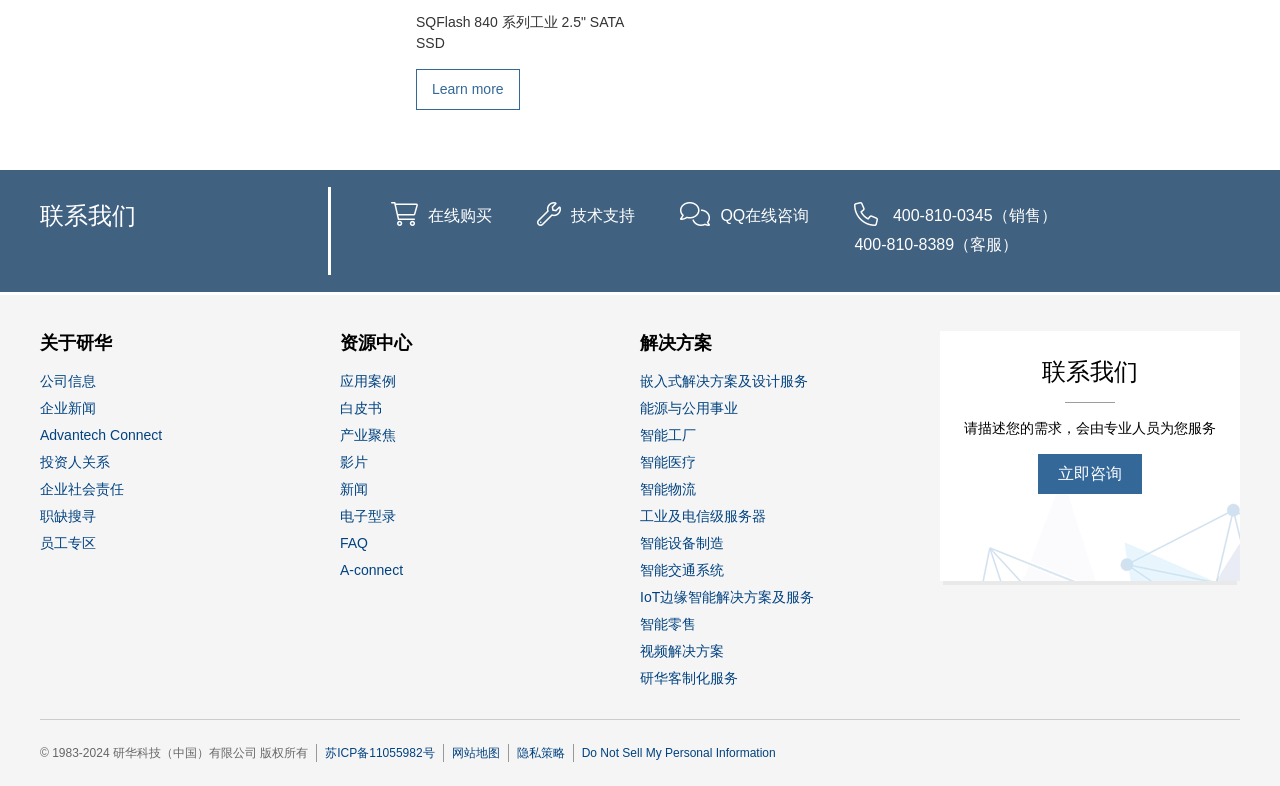Give a concise answer of one word or phrase to the question: 
What is the purpose of the '立即咨询' button?

To consult with professionals